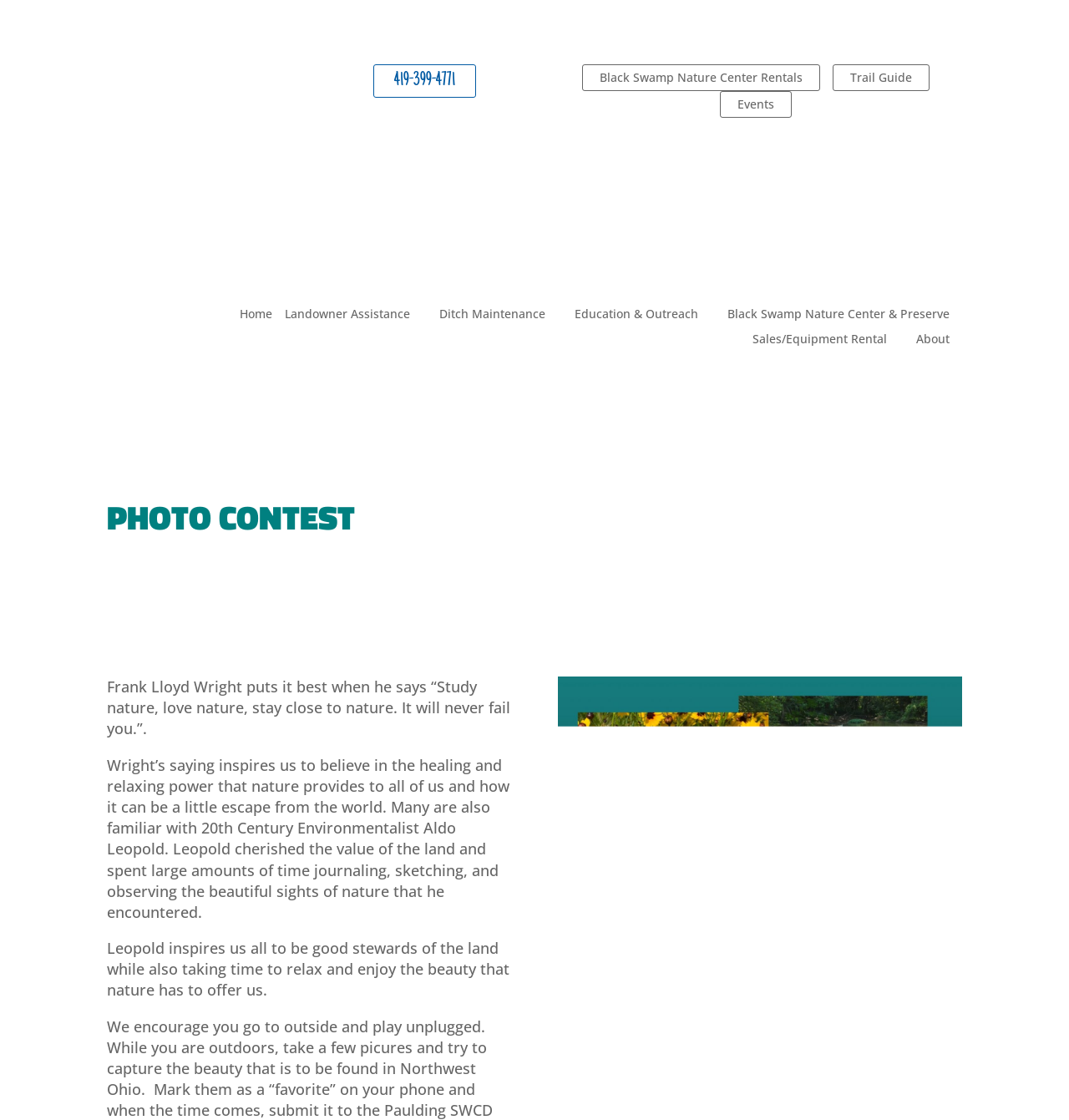Describe all the key features and sections of the webpage thoroughly.

The webpage is about a photo contest organized by the Paulding Soil & Water Conservation District. At the top, there are several links to different sections of the website, including "Black Swamp Nature Center Rentals", "Trail Guide", "Events", and "Home". These links are positioned horizontally across the top of the page, with "Home" being the second link from the left.

Below the links, there is a heading "PHOTO CONTEST" in a prominent font. Underneath the heading, there are three paragraphs of text that discuss the importance of nature and the inspiration behind the photo contest. The text quotes Frank Lloyd Wright and Aldo Leopold, emphasizing the value of nature and the need to be good stewards of the land.

To the right of the text, there is a button with the letter "U" on it. At the top-right corner of the page, there are two links: a phone number "419-399-4771" and another link with no text.